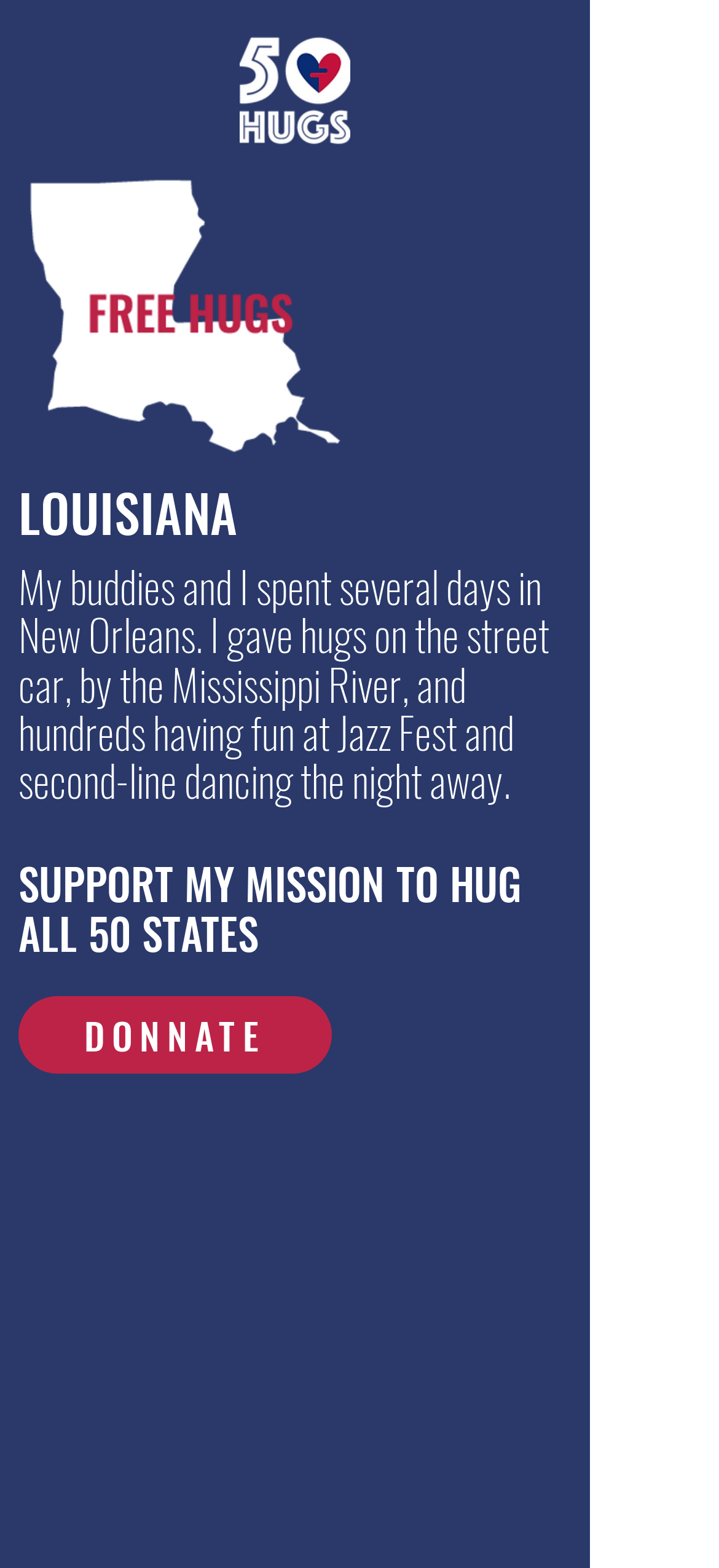Answer the question below using just one word or a short phrase: 
What can be done to support the author's mission?

Donate